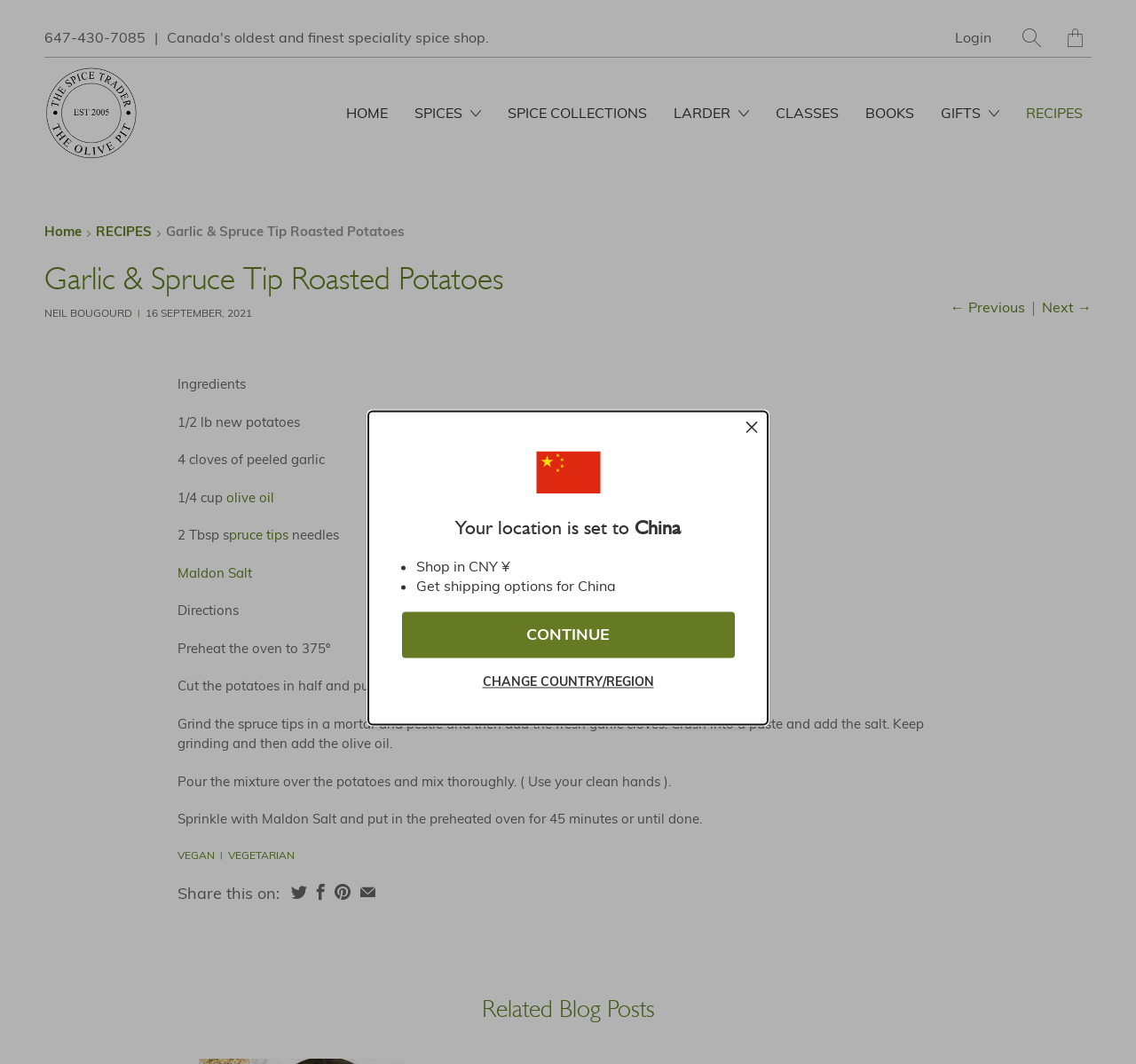Extract the main title from the webpage.

Garlic & Spruce Tip Roasted Potatoes